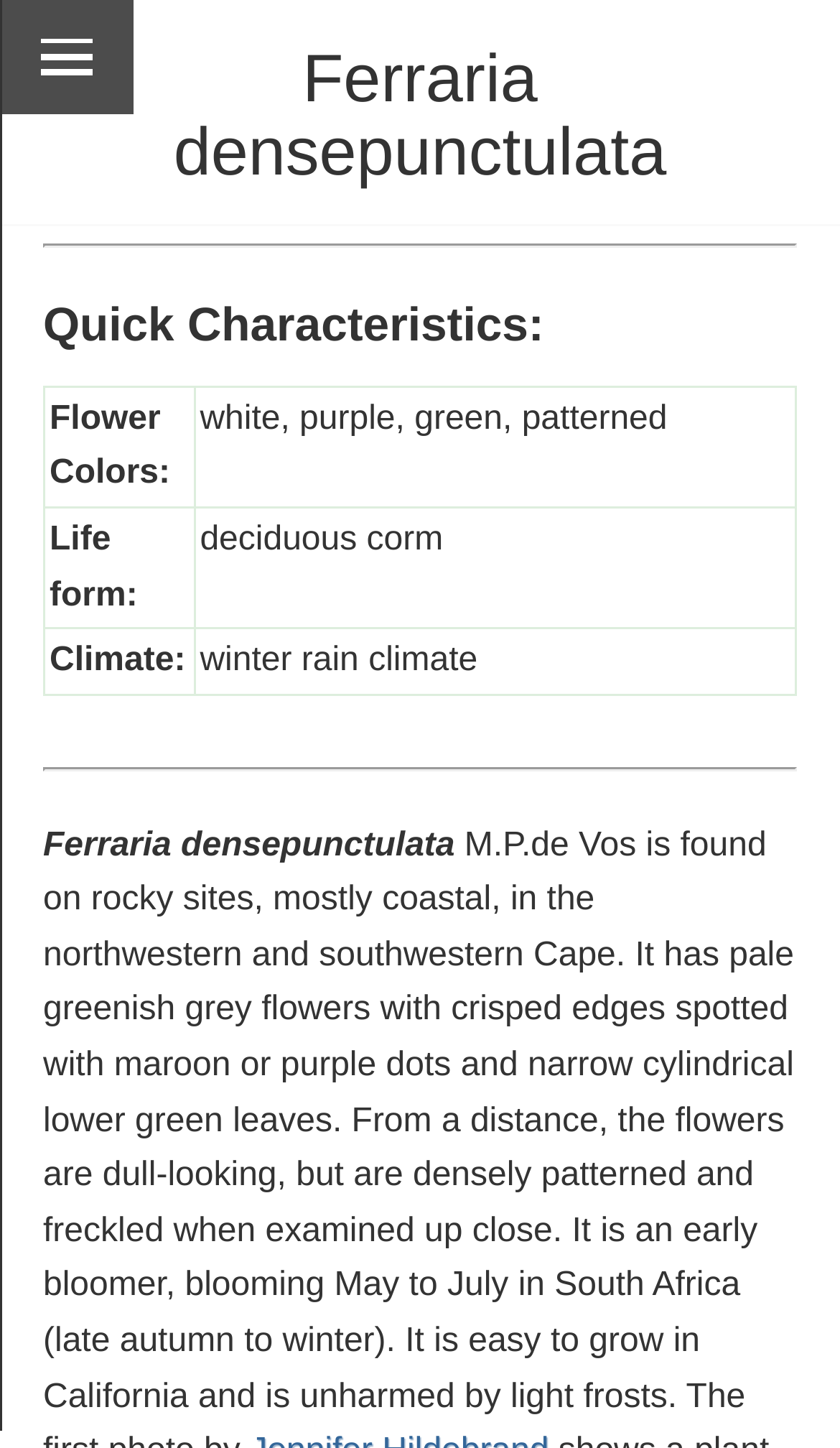Could you please study the image and provide a detailed answer to the question:
What is the purpose of the horizontal separator?

I found the answer by observing the horizontal separator elements on the webpage, which are used to separate different sections of content, such as the 'Quick Characteristics:' section from the rest of the page.